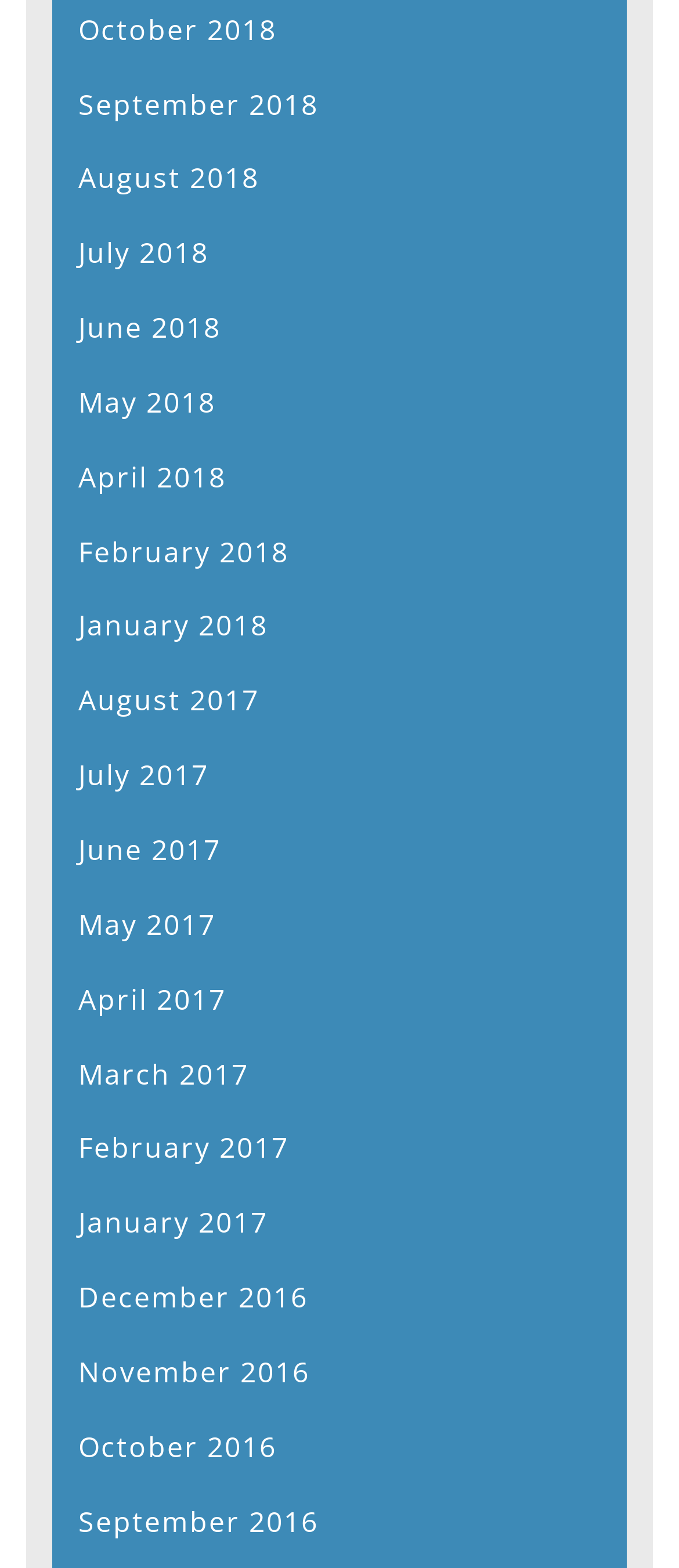Provide your answer in a single word or phrase: 
How many links are there in the first row?

4